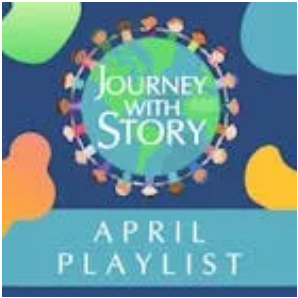Please provide a one-word or phrase answer to the question: 
What does the colorful hands surrounding the globe symbolize?

Inclusivity and community involvement